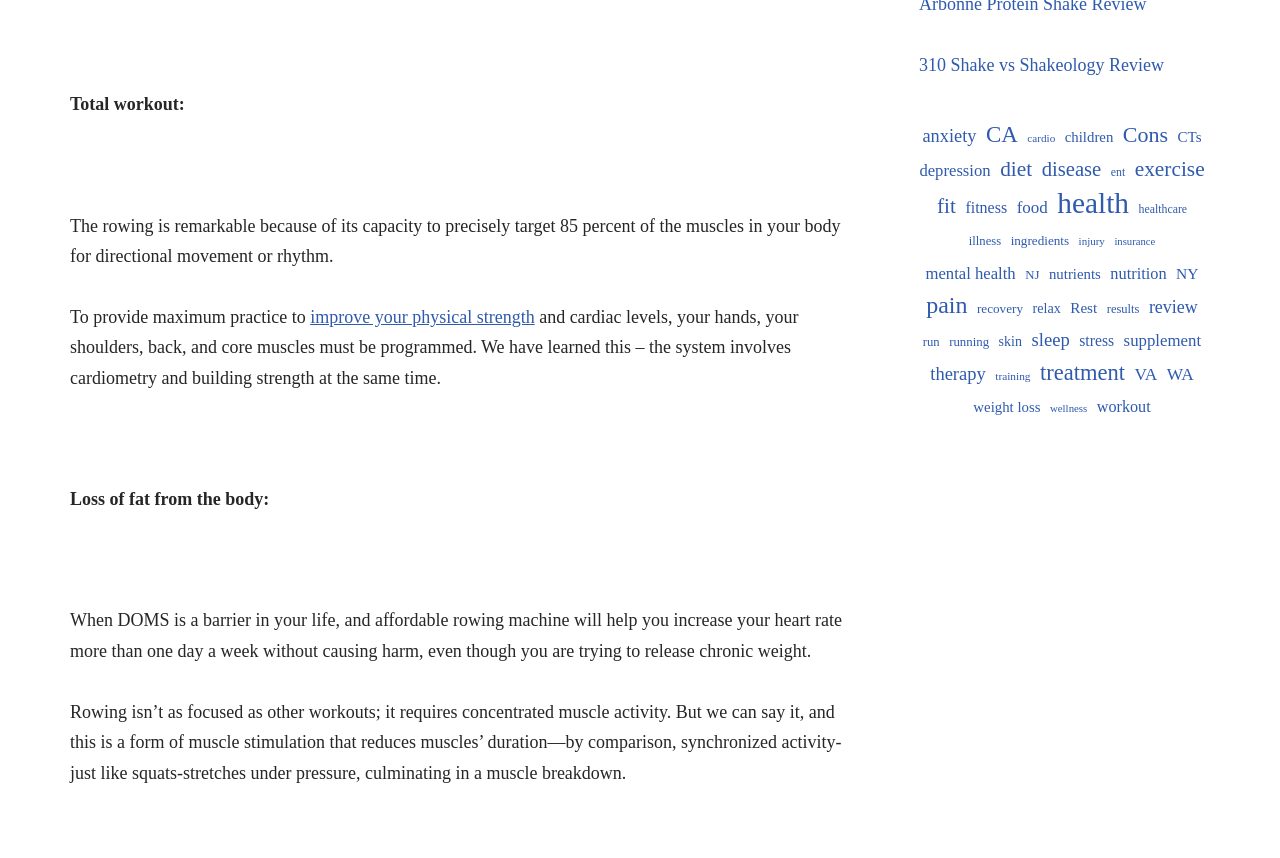What is the relationship between rowing and physical strength?
Refer to the screenshot and answer in one word or phrase.

Improves strength